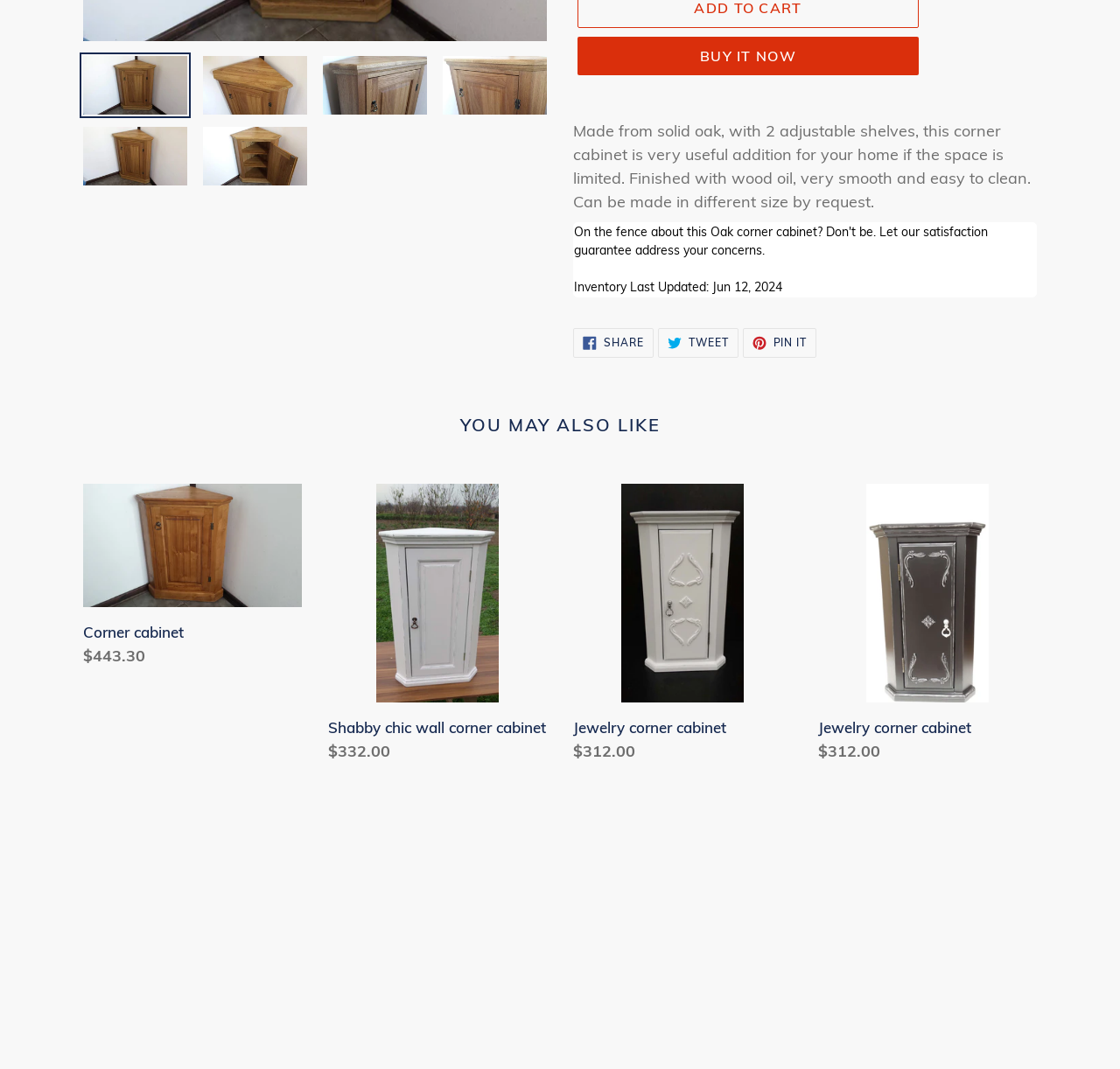Using the description: "August 21, 2023", identify the bounding box of the corresponding UI element in the screenshot.

None